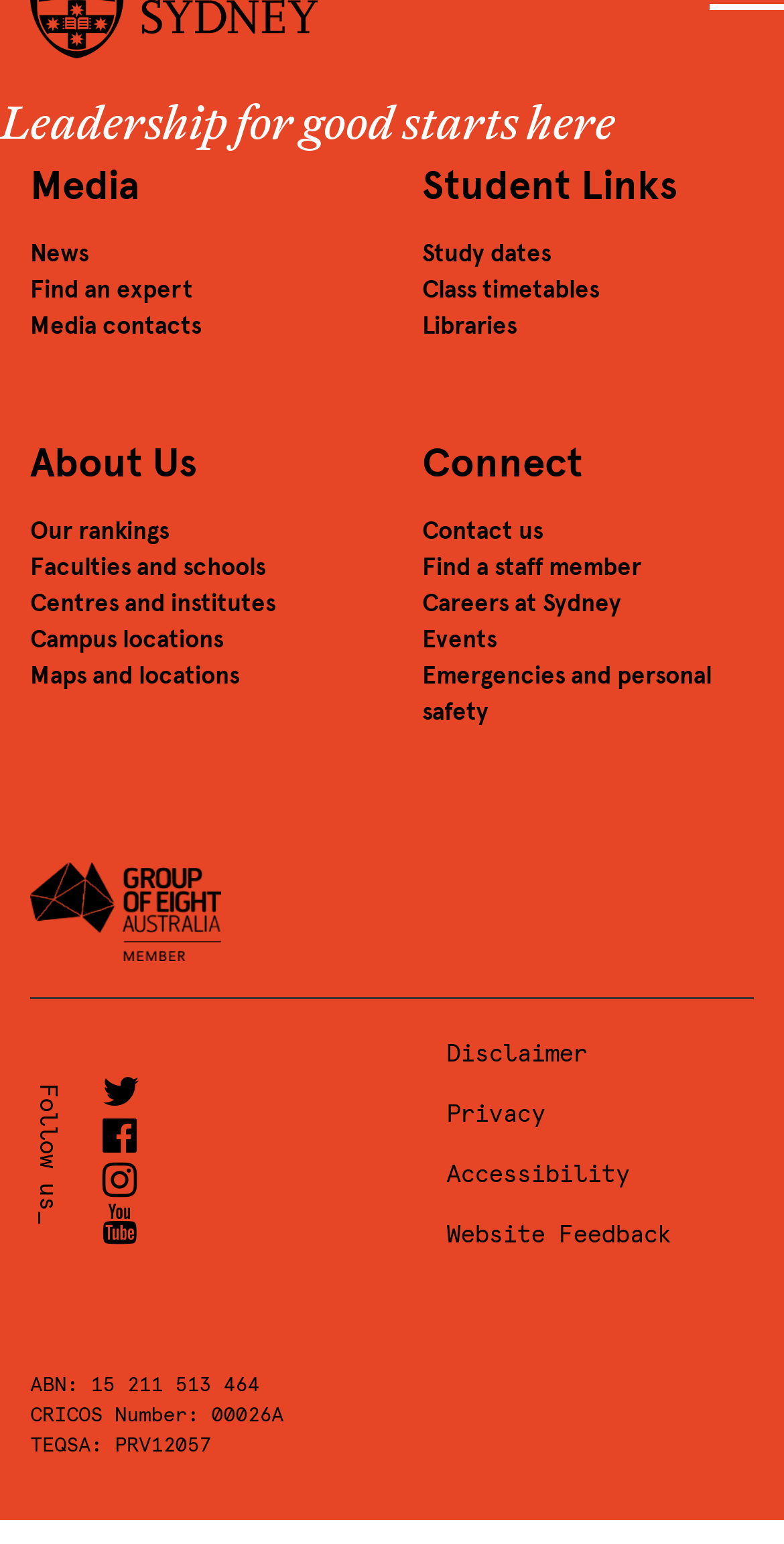Using the information in the image, could you please answer the following question in detail:
What is the heading above the 'News' link?

I examined the heading elements on the webpage and found that the 'News' link is under the heading 'Media', which is located at the top of the webpage.